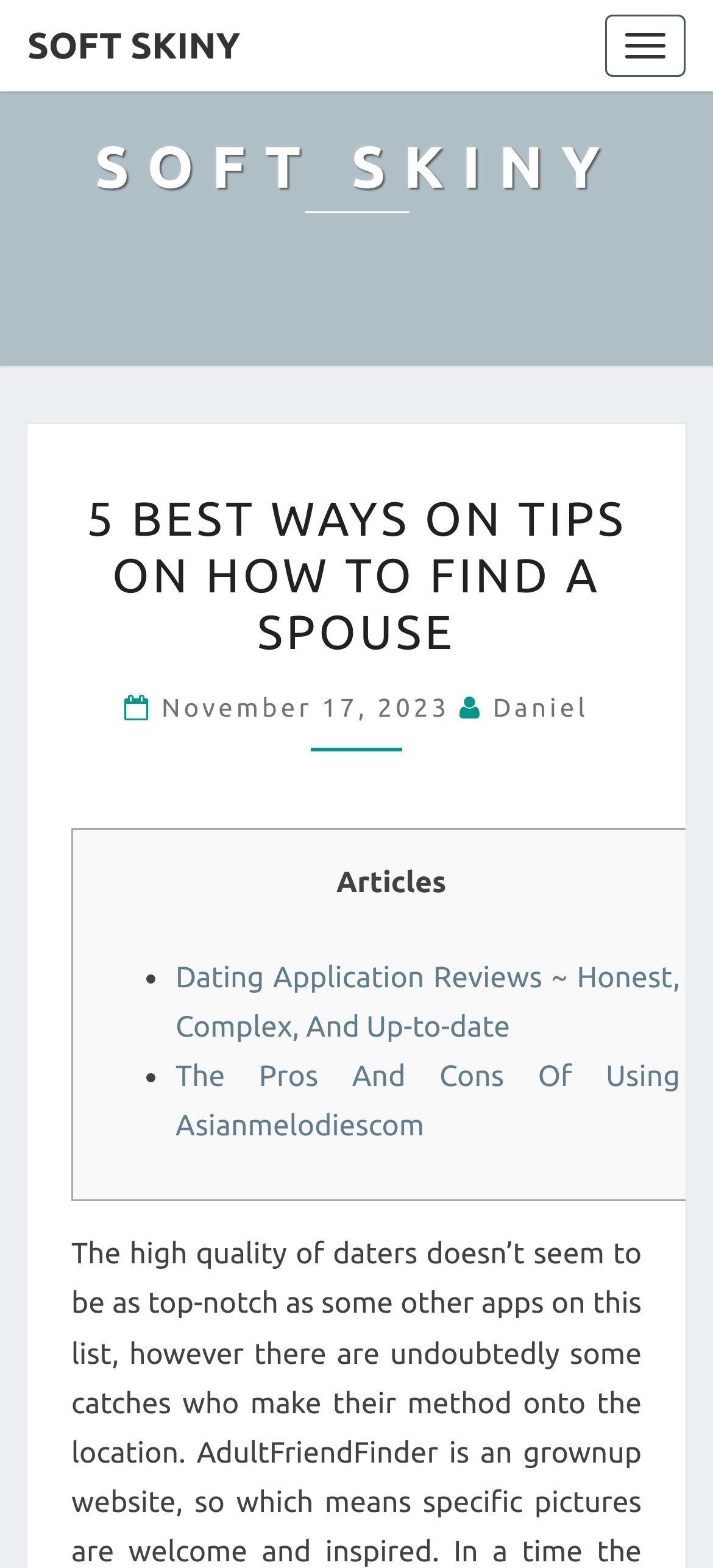Give a one-word or phrase response to the following question: What is the title of the first article?

Dating Application Reviews ~ Honest, Complex, And Up-to-date